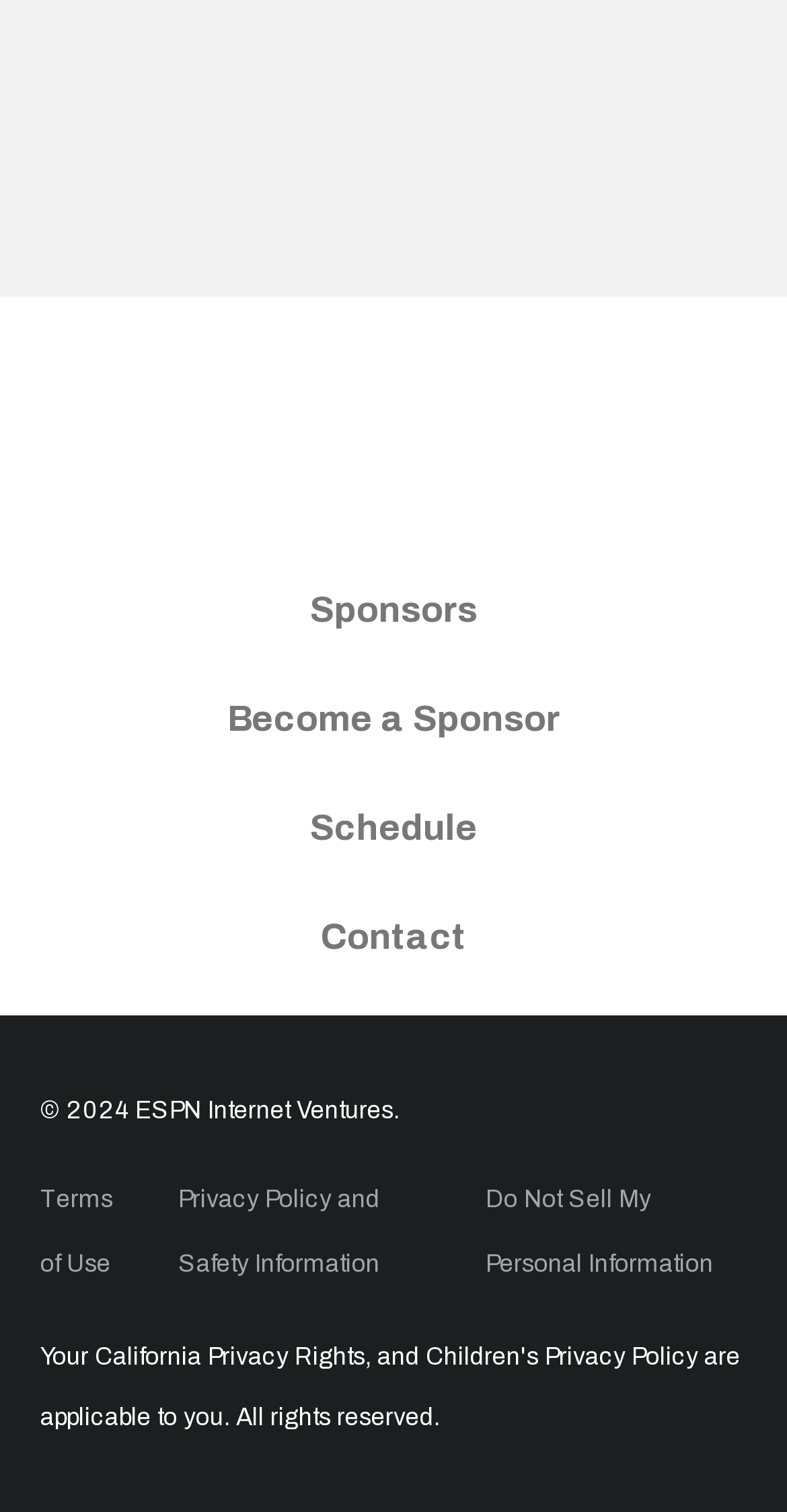Please mark the clickable region by giving the bounding box coordinates needed to complete this instruction: "Contact ESPN".

[0.408, 0.605, 0.592, 0.632]